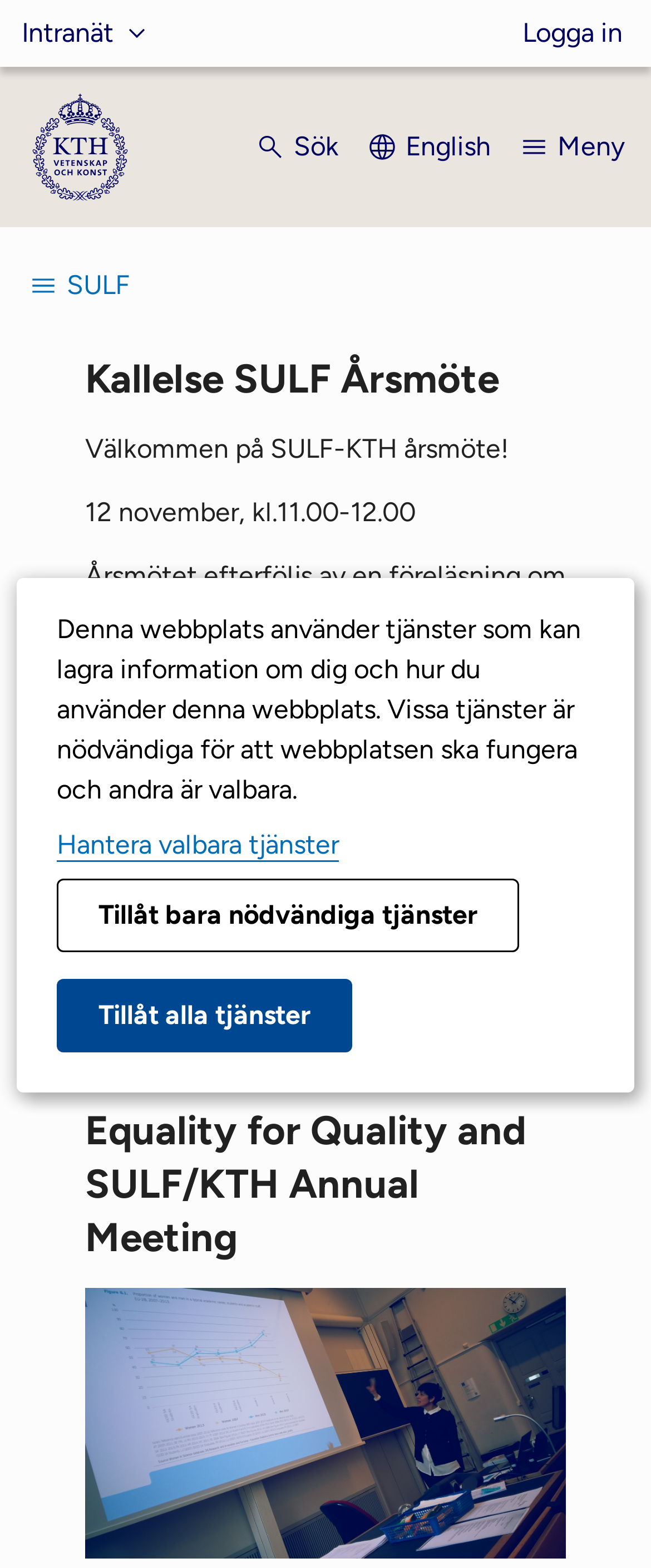Determine the bounding box coordinates for the HTML element described here: "Tillåt bara nödvändiga tjänster".

[0.087, 0.56, 0.797, 0.607]